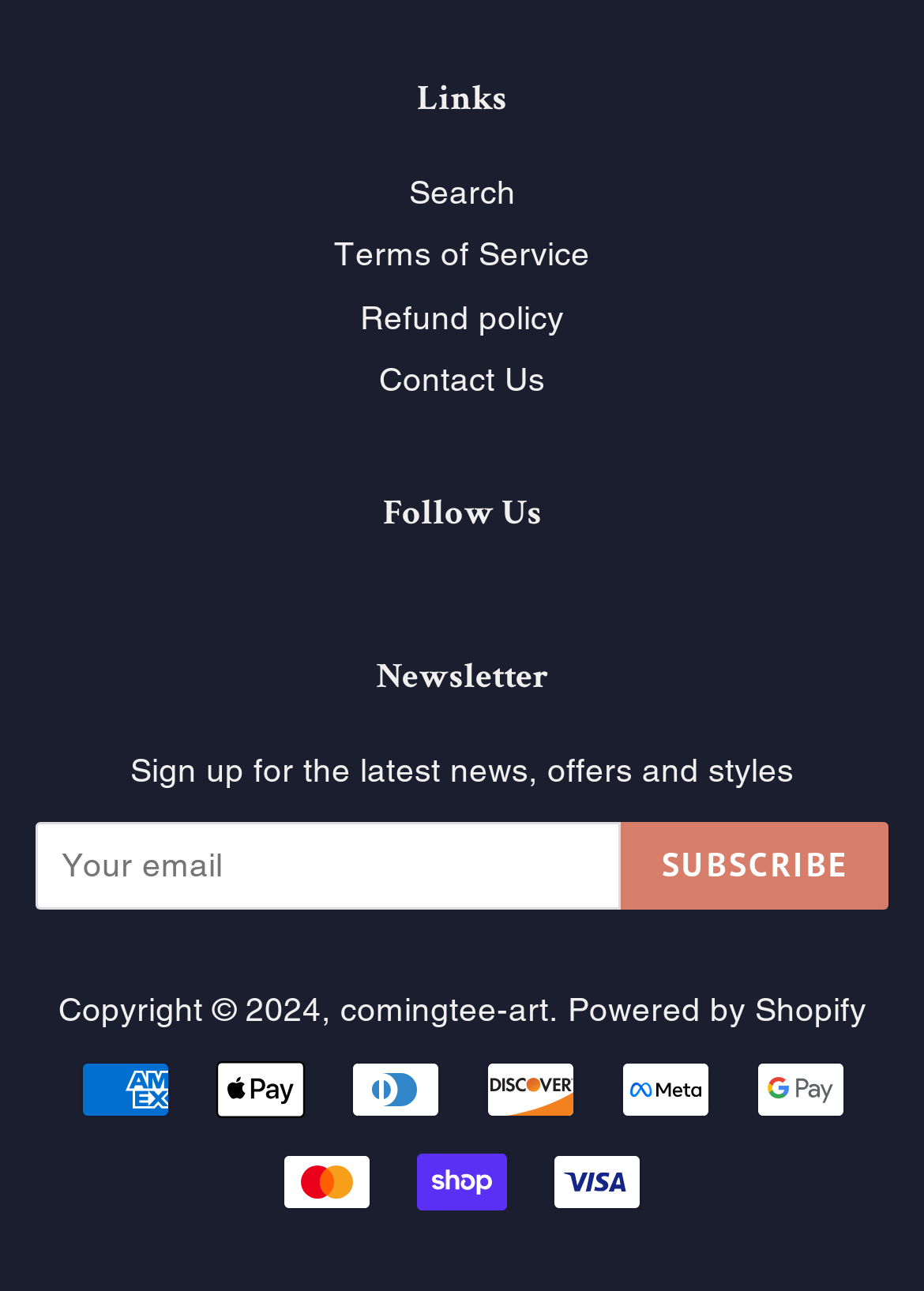Find the bounding box coordinates of the clickable element required to execute the following instruction: "Contact Us". Provide the coordinates as four float numbers between 0 and 1, i.e., [left, top, right, bottom].

[0.41, 0.279, 0.59, 0.309]